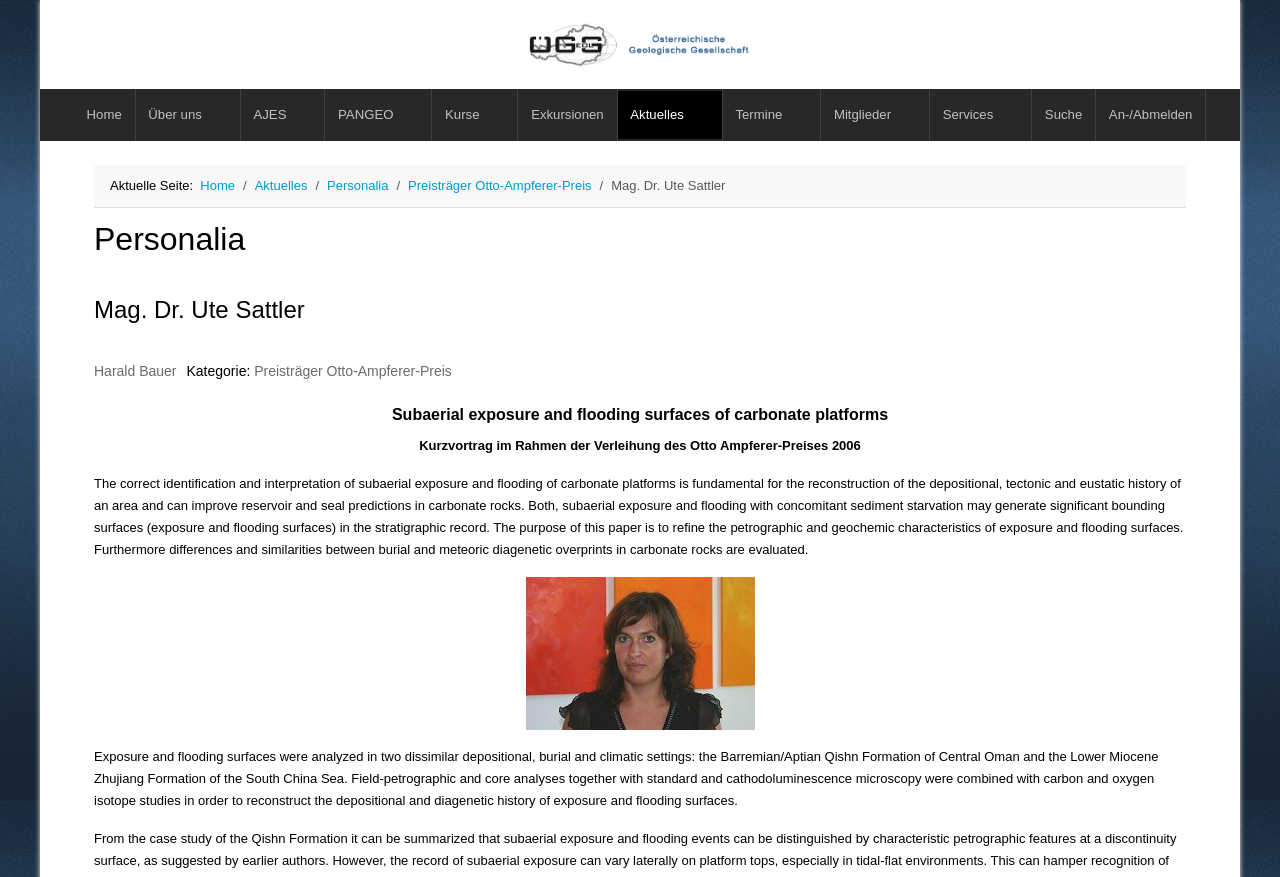What is the title of the current page?
From the image, respond with a single word or phrase.

Personalia